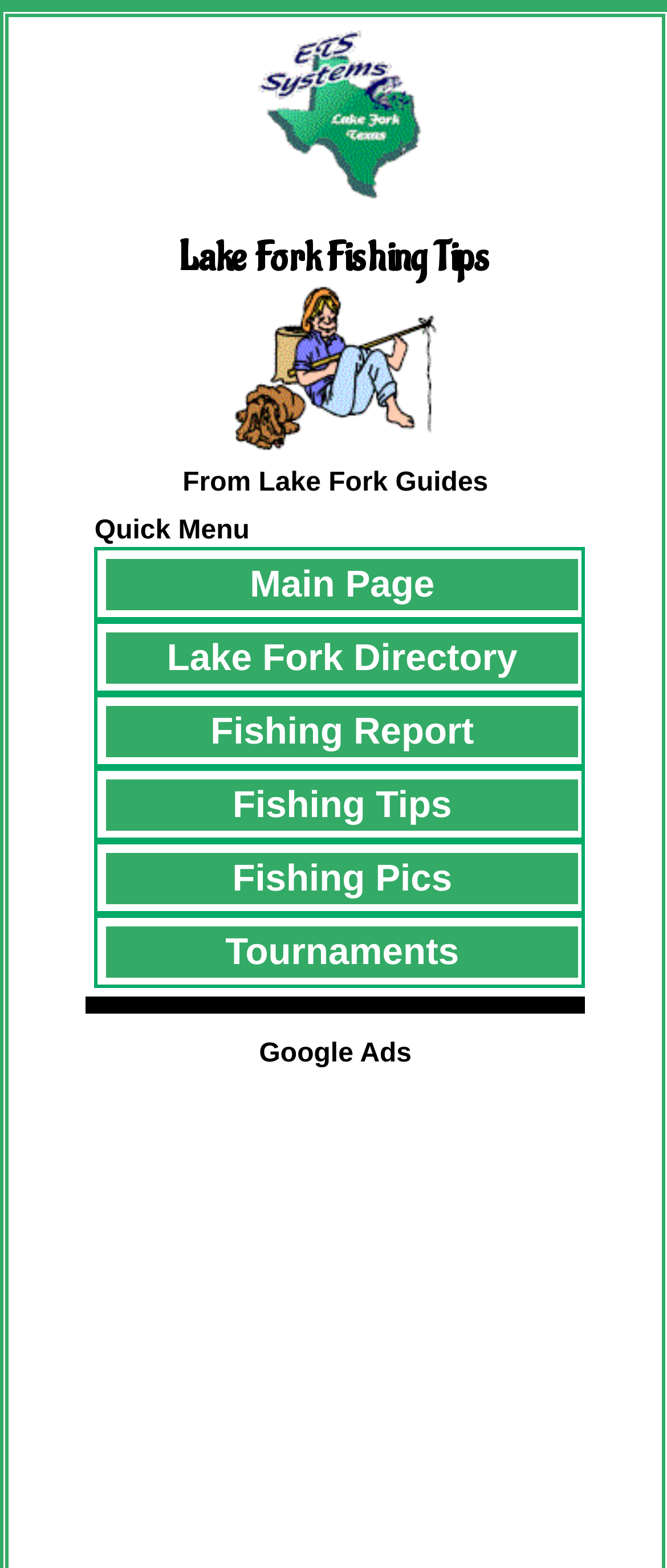What is below the 'Lake Fork Fishing Report' image?
Provide a one-word or short-phrase answer based on the image.

From Lake Fork Guides